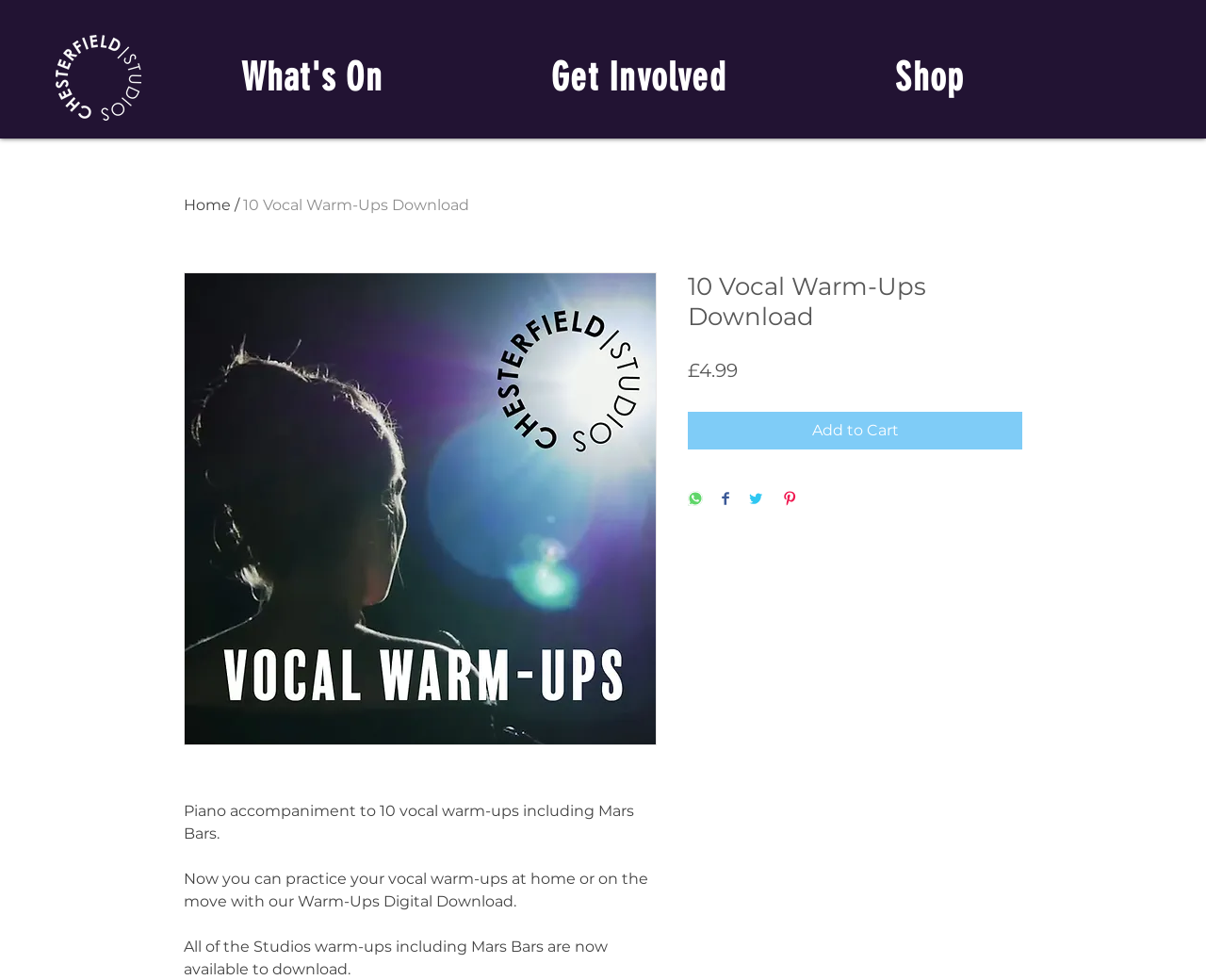Provide the bounding box coordinates of the HTML element described as: "10 Vocal Warm-Ups Download". The bounding box coordinates should be four float numbers between 0 and 1, i.e., [left, top, right, bottom].

[0.202, 0.2, 0.389, 0.218]